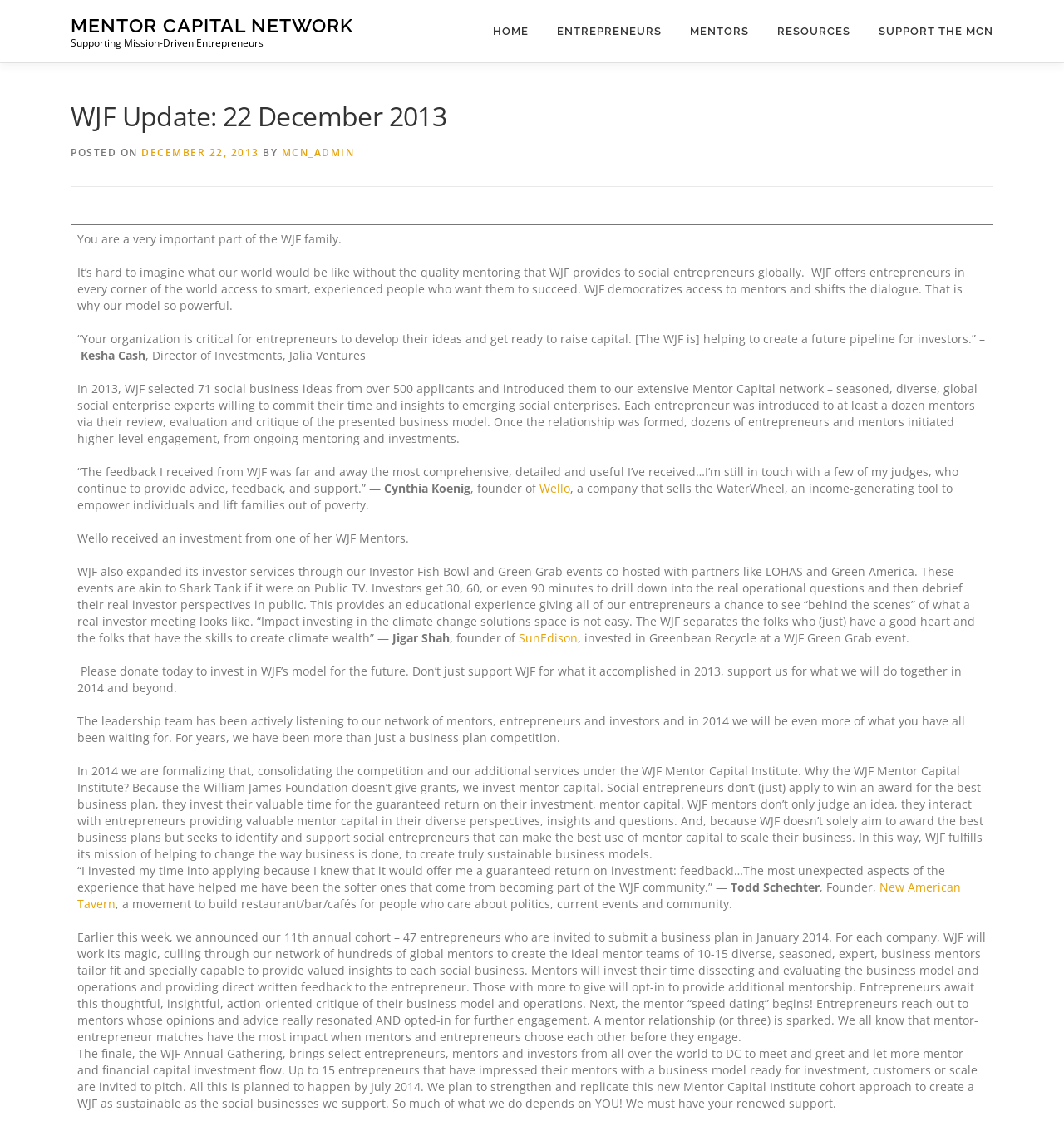Predict the bounding box for the UI component with the following description: "Wello".

[0.507, 0.429, 0.536, 0.443]